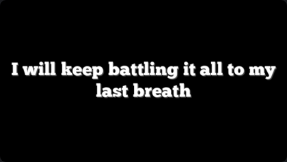Provide a comprehensive description of the image.

The image features a bold, striking text that reads, "I will keep battling it all to my last breath," set against a solid black background. The typography conveys a strong sense of determination and resilience, emphasizing a commitment to perseverance in the face of challenges. This phrase encapsulates a powerful message of tenacity and unwavering spirit, likely resonating with themes of struggle and determination prevalent in discussions around personal or social issues. The visual simplicity of the image allows the message to take center stage, making it impactful and memorable.